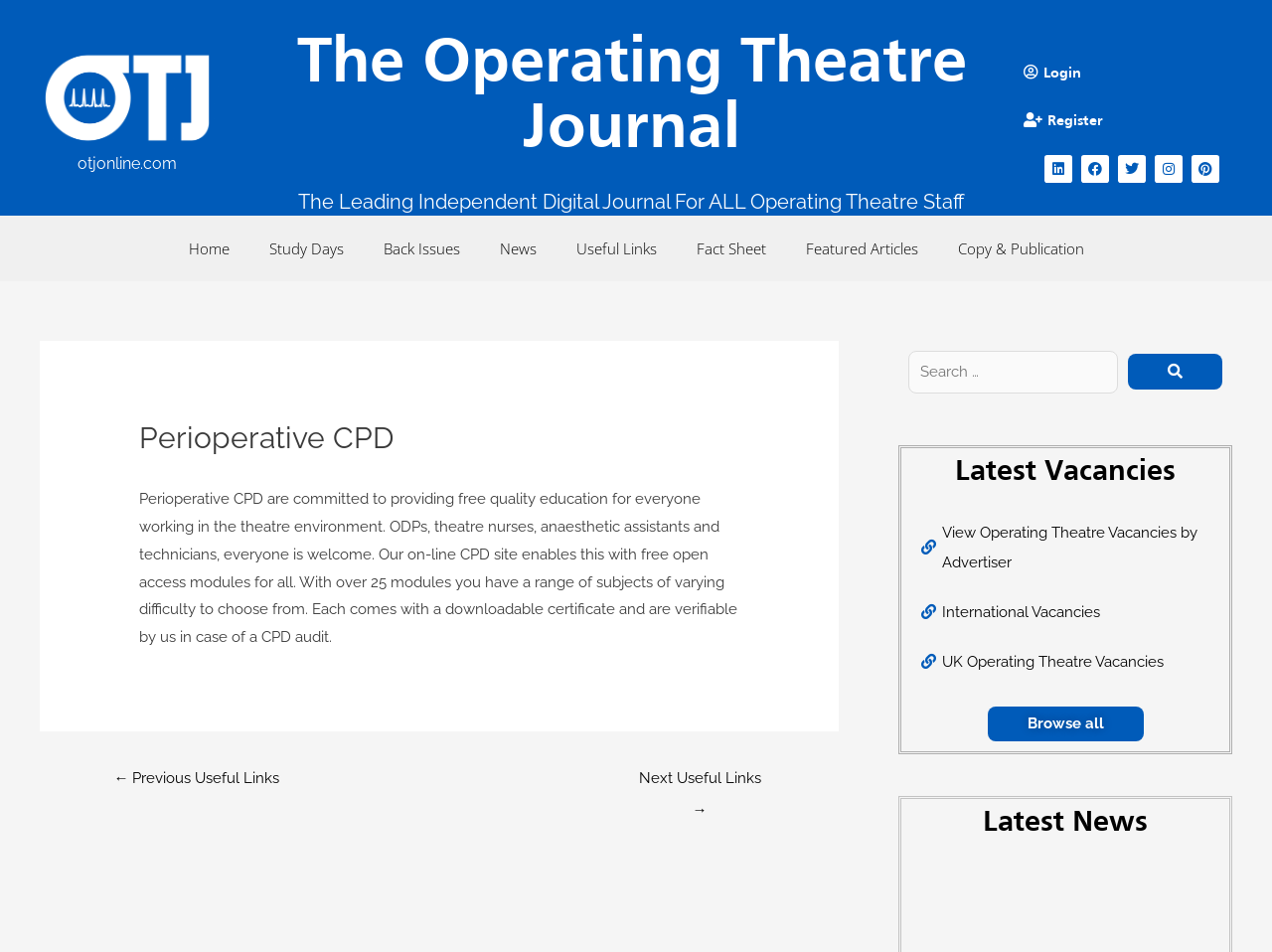What type of vacancies are listed on the website?
Using the information from the image, answer the question thoroughly.

I found the answer by looking at the heading element with the text 'Latest Vacancies' and the links below it, which suggest that the website lists operating theatre vacancies.